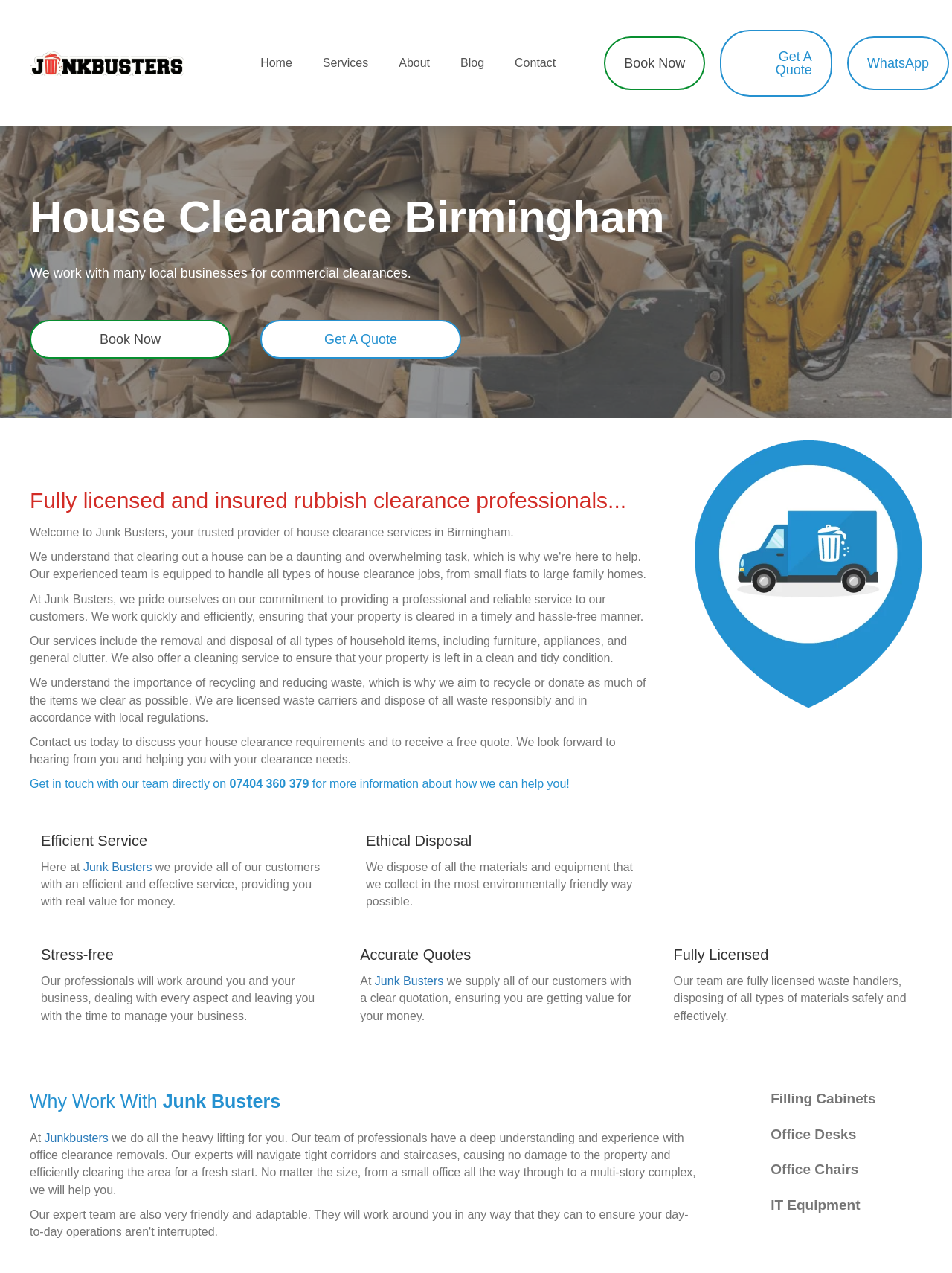Please identify the bounding box coordinates for the region that you need to click to follow this instruction: "Click on the 'Book Now' button".

[0.635, 0.029, 0.741, 0.071]